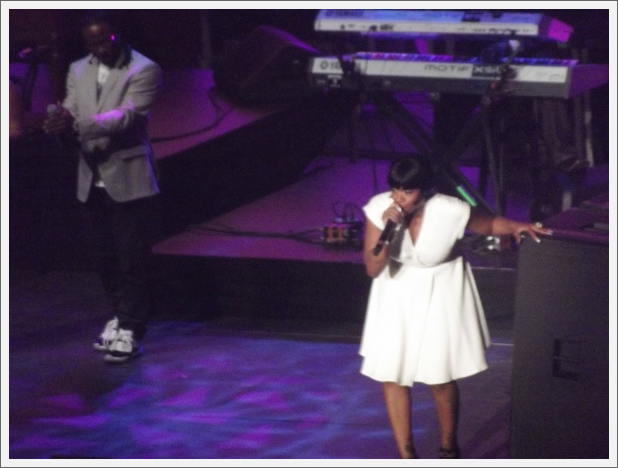Detail every significant feature and component of the image.

The image captures a dynamic moment from the 14th Annual Super Bowl Gospel Celebration, which took place on February 1, 2013, at the University of New Orleans, Lakefront Arena. In the foreground, a female artist is passionately performing, dressed in a stylish white outfit that complements her vibrant stage presence. She holds a microphone, engaging with the audience, exuding energy and enthusiasm.

To her left, a male figure stands in a relaxed pose, dressed in a gray blazer and dark pants, contributing to the event's lively atmosphere. The setting features a well-lit stage with musical instruments, including keyboards, hinting at an evening filled with soul-stirring performances. The celebration highlights the intersection of gospel music and sports, featuring special guests and NFL players, emphasizing a strong sense of community and faith. This event's essence is a joyful gathering, honoring the spirit of gospel music alongside the excitement of the Super Bowl.